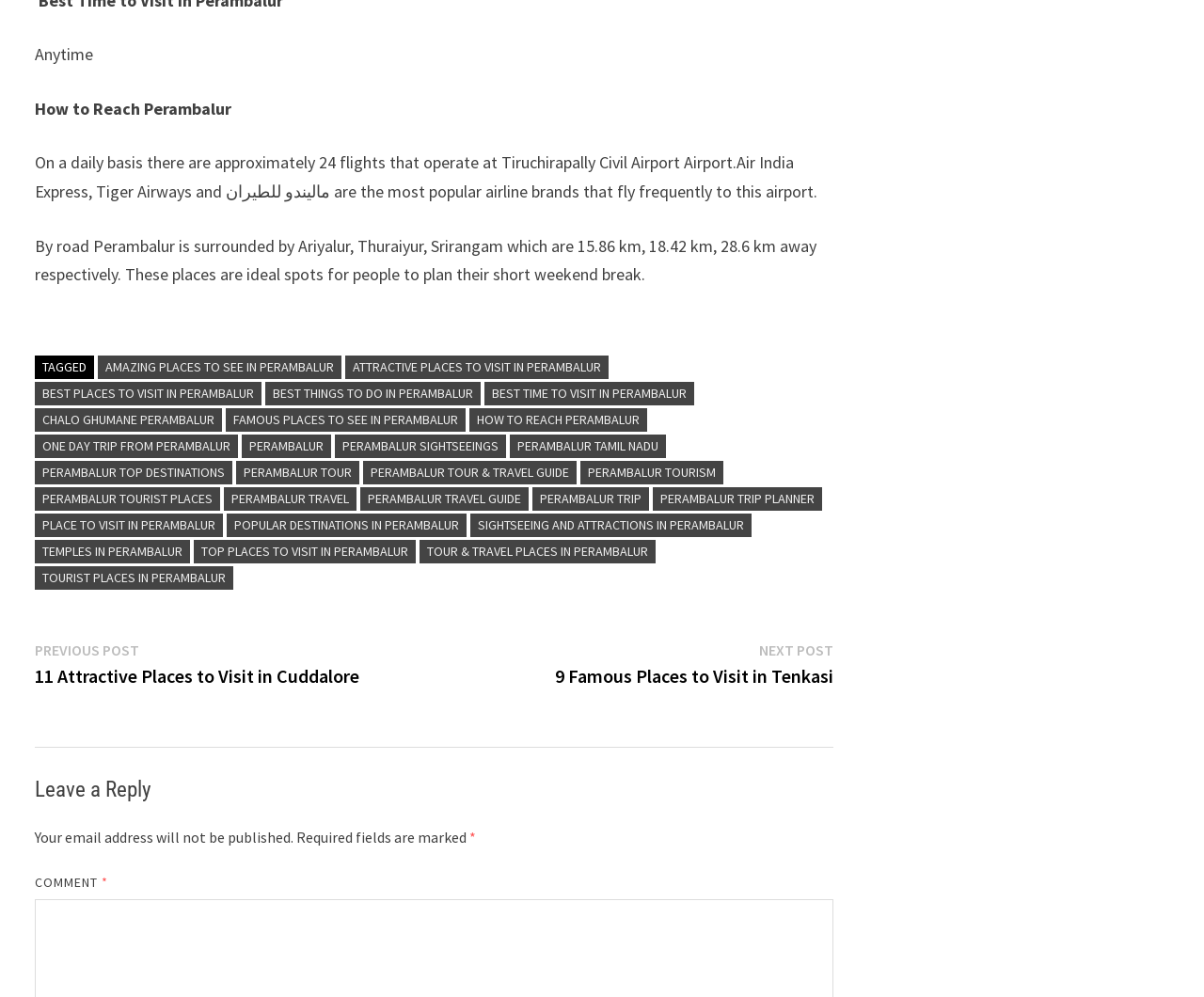Show the bounding box coordinates of the region that should be clicked to follow the instruction: "Click on 'AMAZING PLACES TO SEE IN PERAMBALUR'."

[0.081, 0.356, 0.283, 0.38]